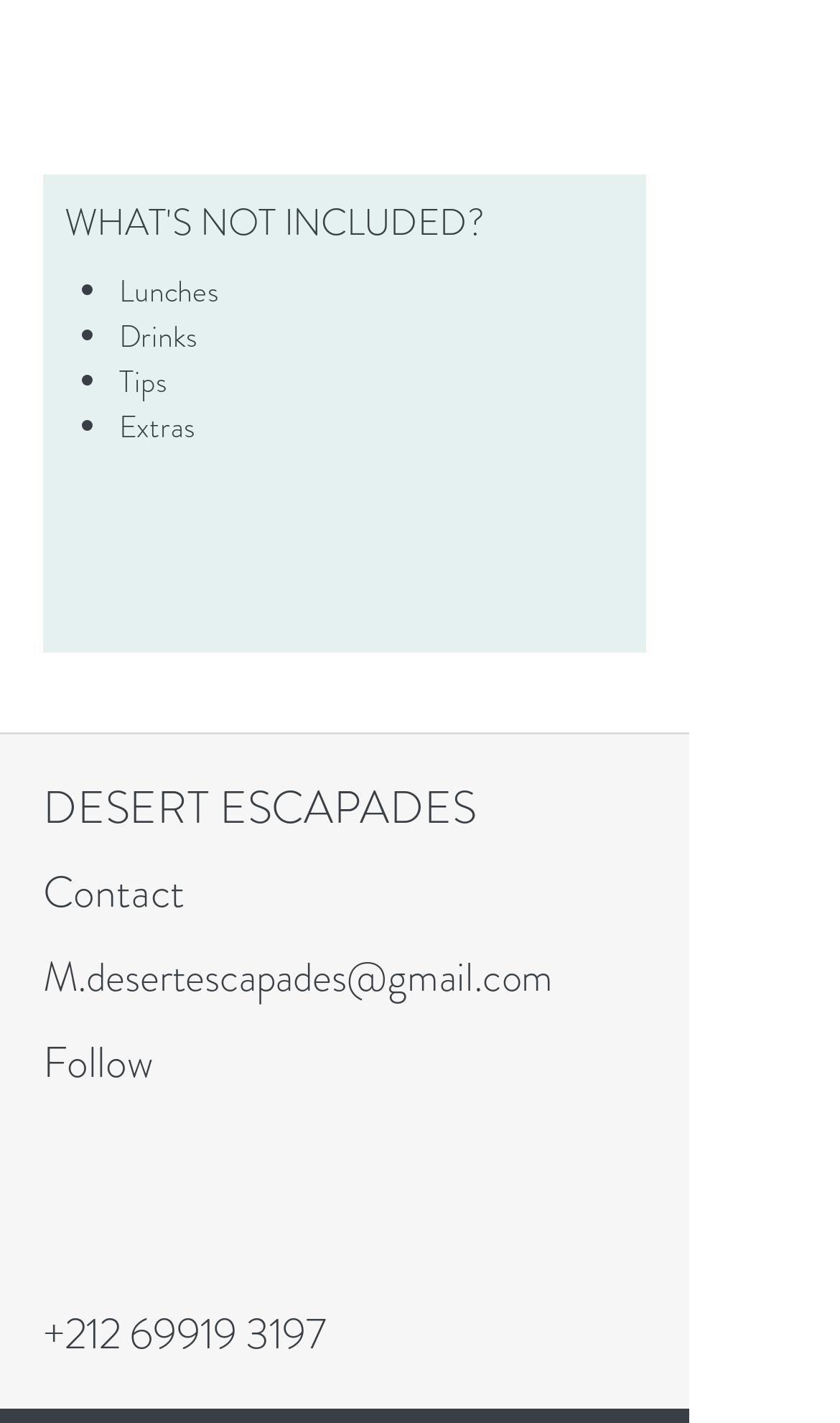Provide the bounding box coordinates of the HTML element this sentence describes: "aria-label="instagram"".

[0.308, 0.8, 0.397, 0.853]